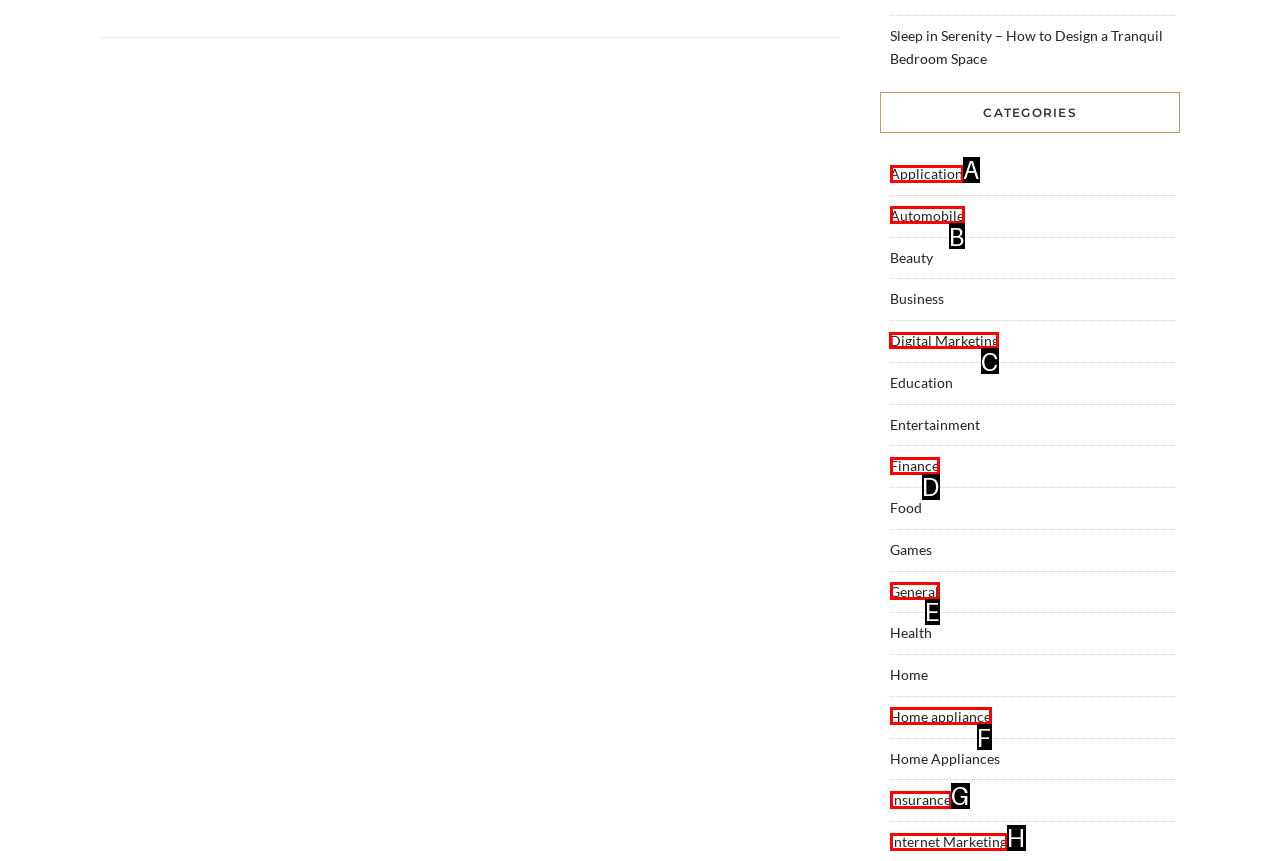Identify the HTML element to click to execute this task: Learn about 'Digital Marketing' Respond with the letter corresponding to the proper option.

C